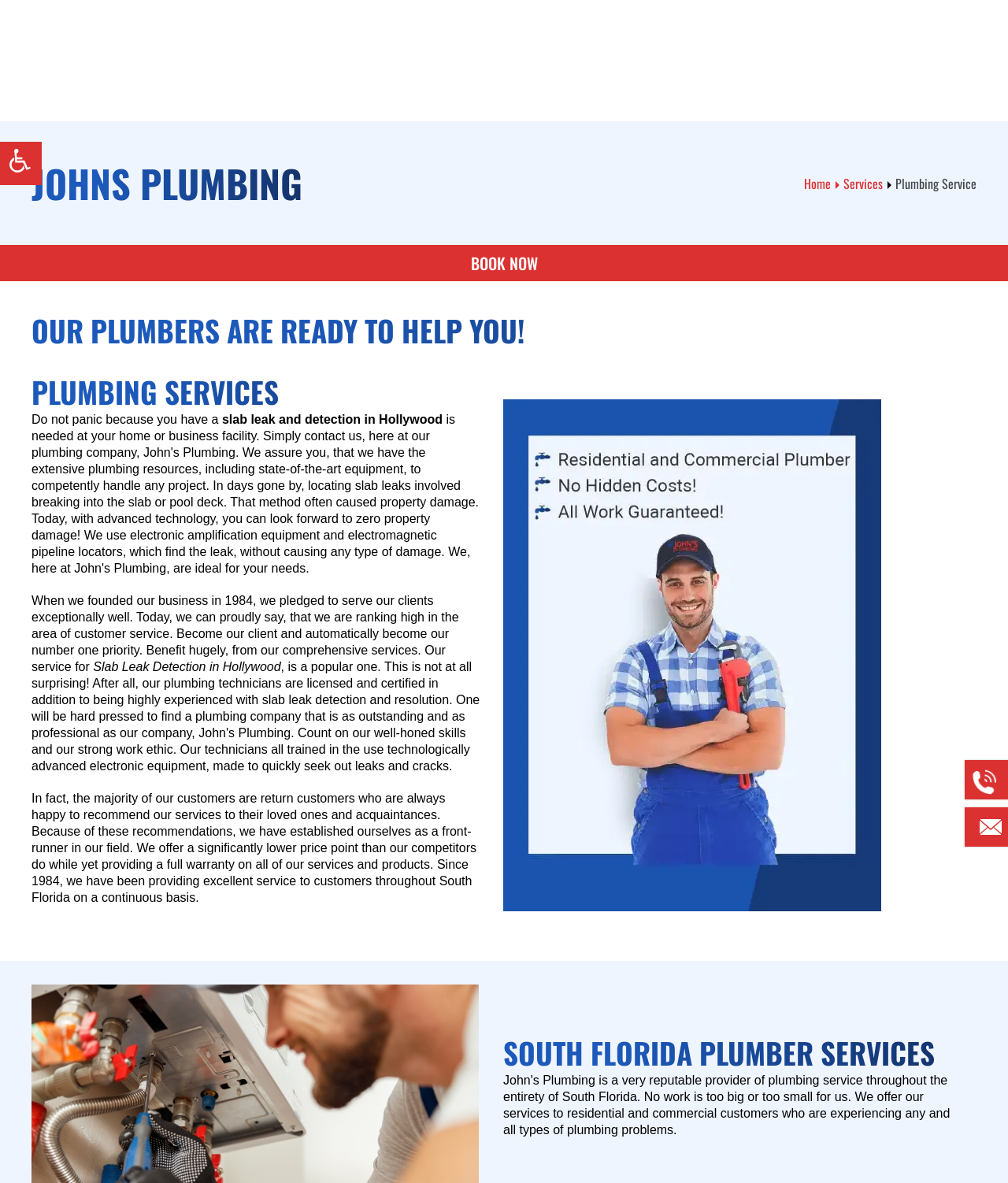Using the information shown in the image, answer the question with as much detail as possible: What area does the company serve?

The company serves the South Florida area, which can be inferred from the heading 'SOUTH FLORIDA PLUMBER SERVICES' and the mention of serving customers throughout South Florida on a continuous basis since 1984.